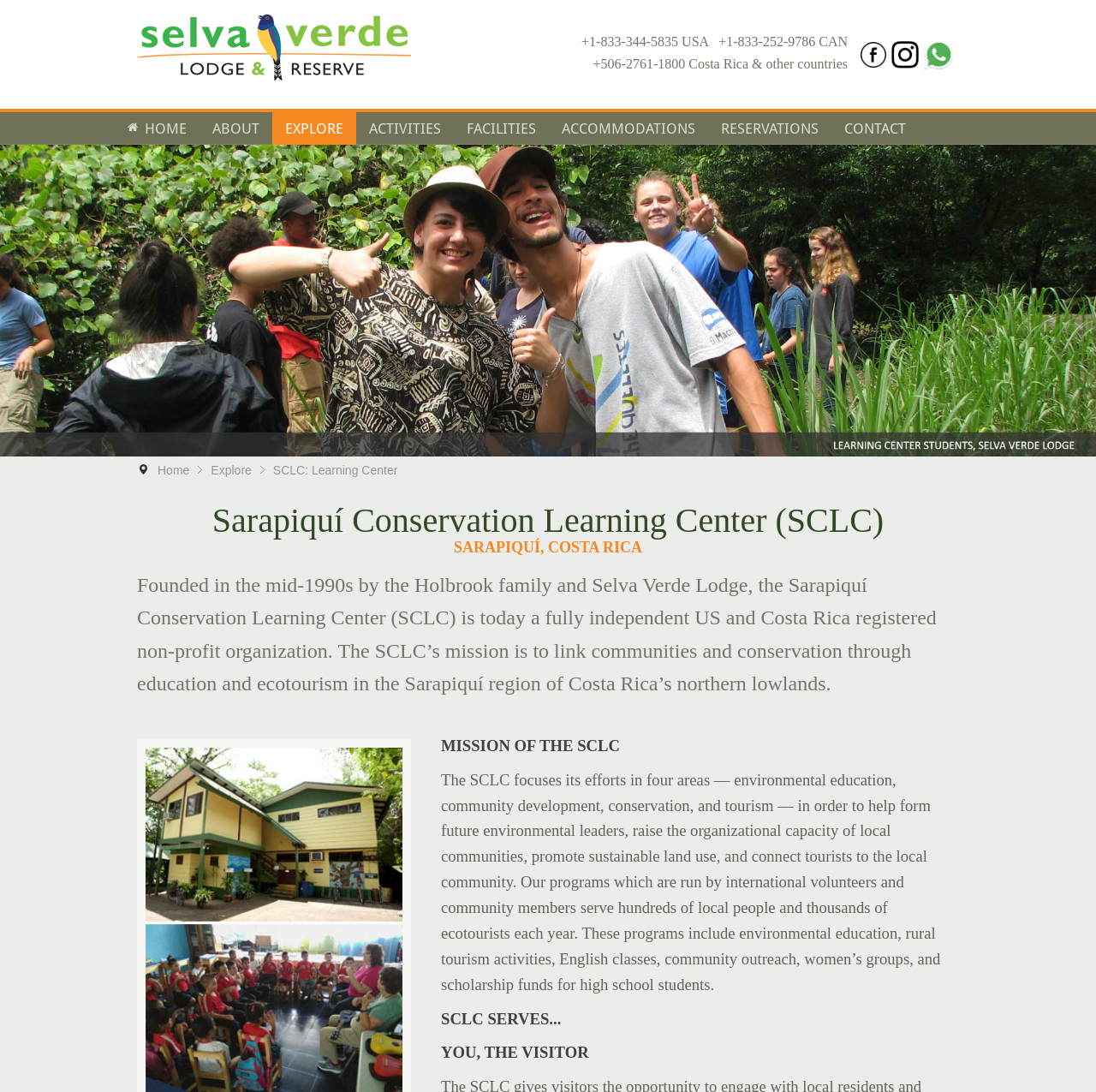Give a one-word or short-phrase answer to the following question: 
What is the name of the learning center?

Sarapiquí Conservation Learning Center